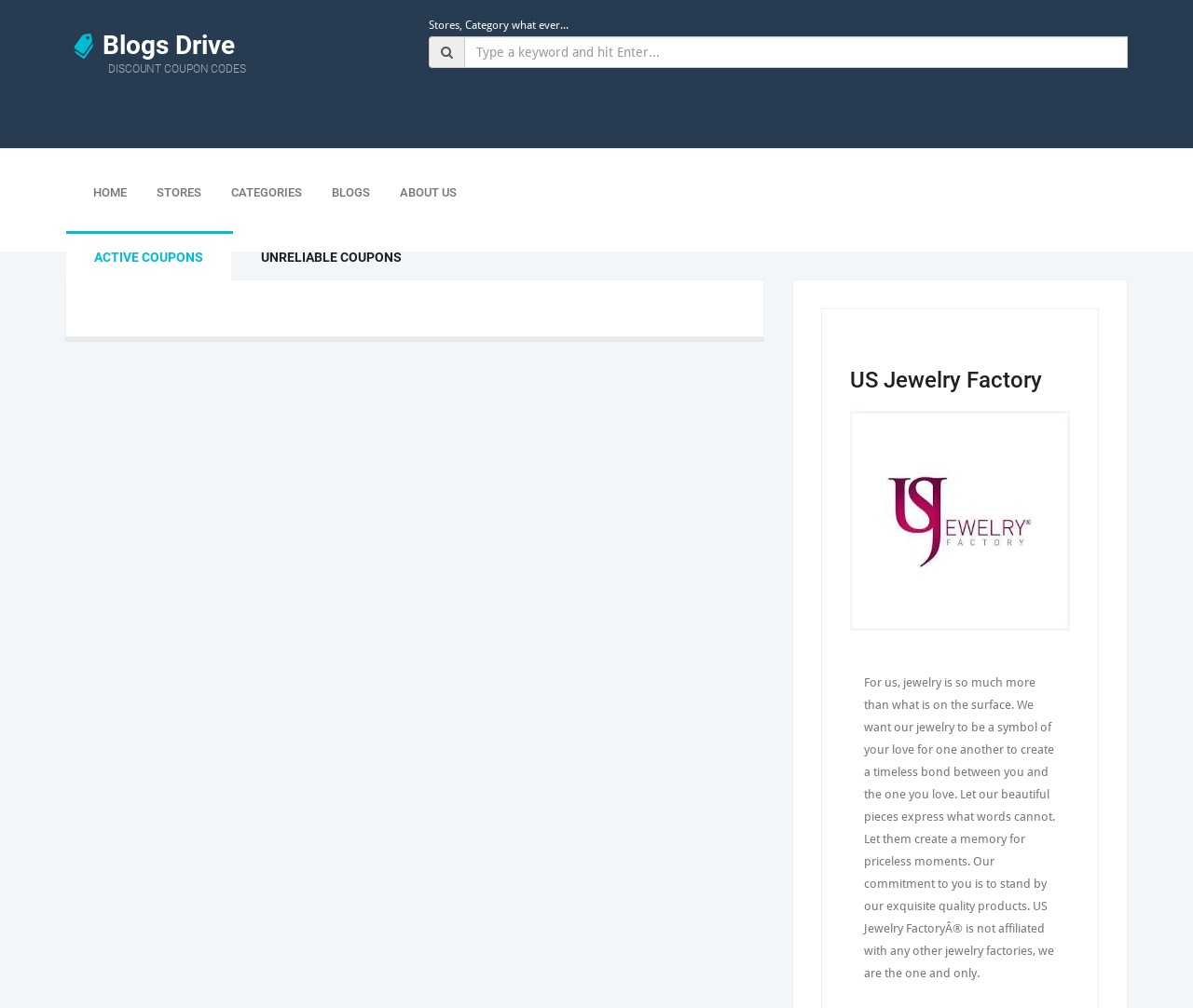Can you identify the bounding box coordinates of the clickable region needed to carry out this instruction: 'Visit US Jewelry Factory'? The coordinates should be four float numbers within the range of 0 to 1, stated as [left, top, right, bottom].

[0.712, 0.362, 0.897, 0.407]